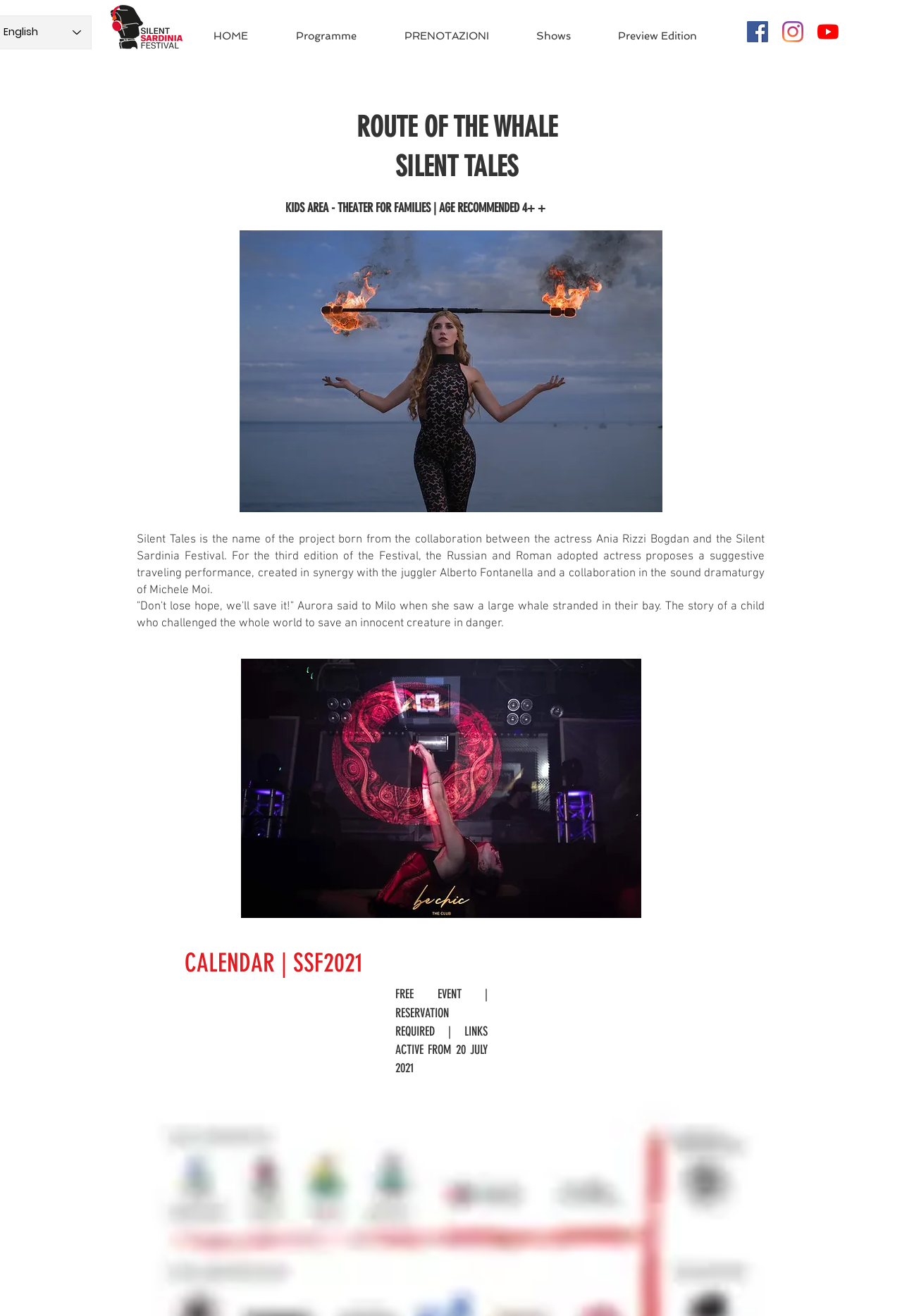What is the name of the project born from the collaboration between Ania Rizzi Bogdan and the Silent Sardinia Festival?
Please provide a single word or phrase as your answer based on the image.

Silent Tales